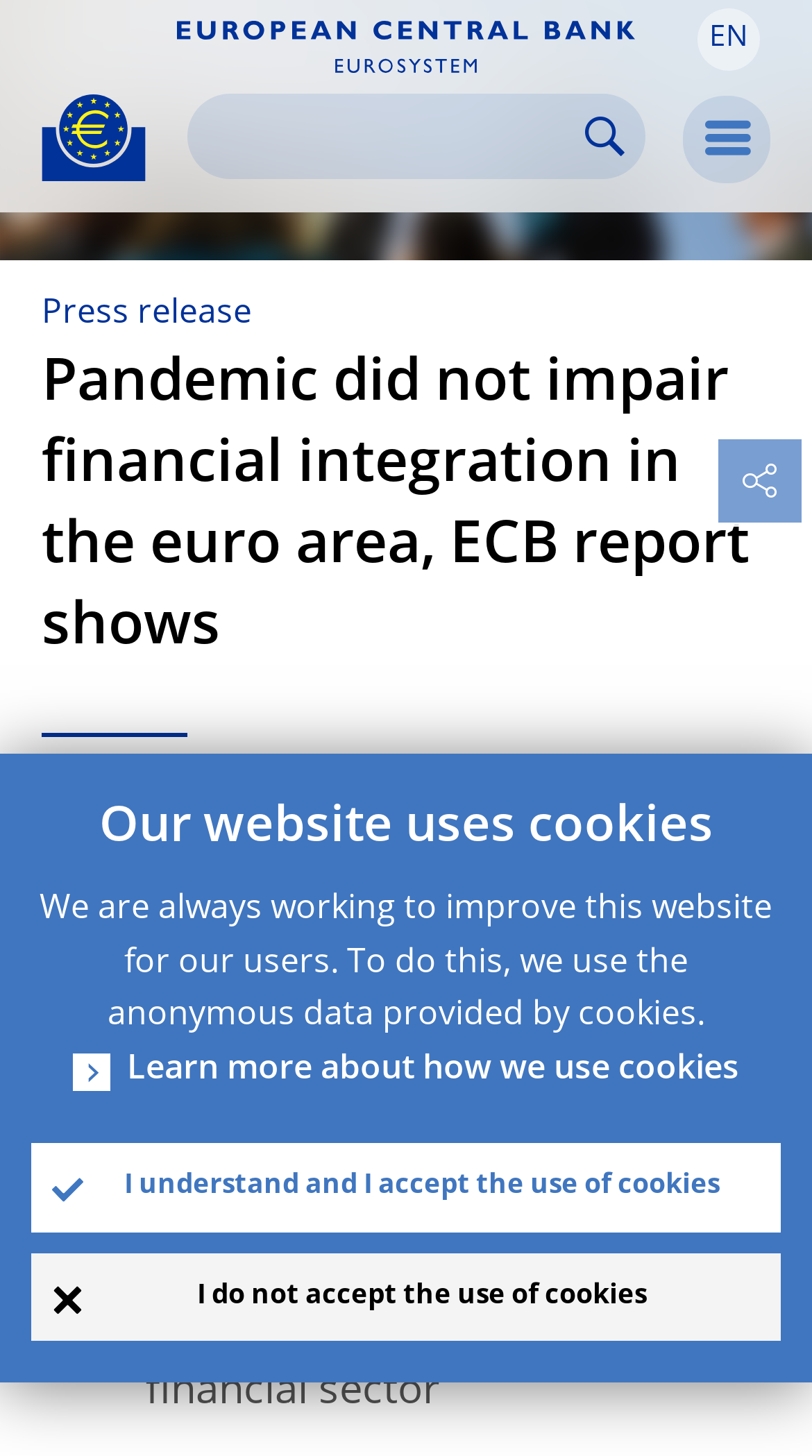Provide the bounding box coordinates of the HTML element described by the text: "parent_node: Search alt="Search" aria-label="Search" name="search"". The coordinates should be in the format [left, top, right, bottom] with values between 0 and 1.

[0.282, 0.069, 0.703, 0.119]